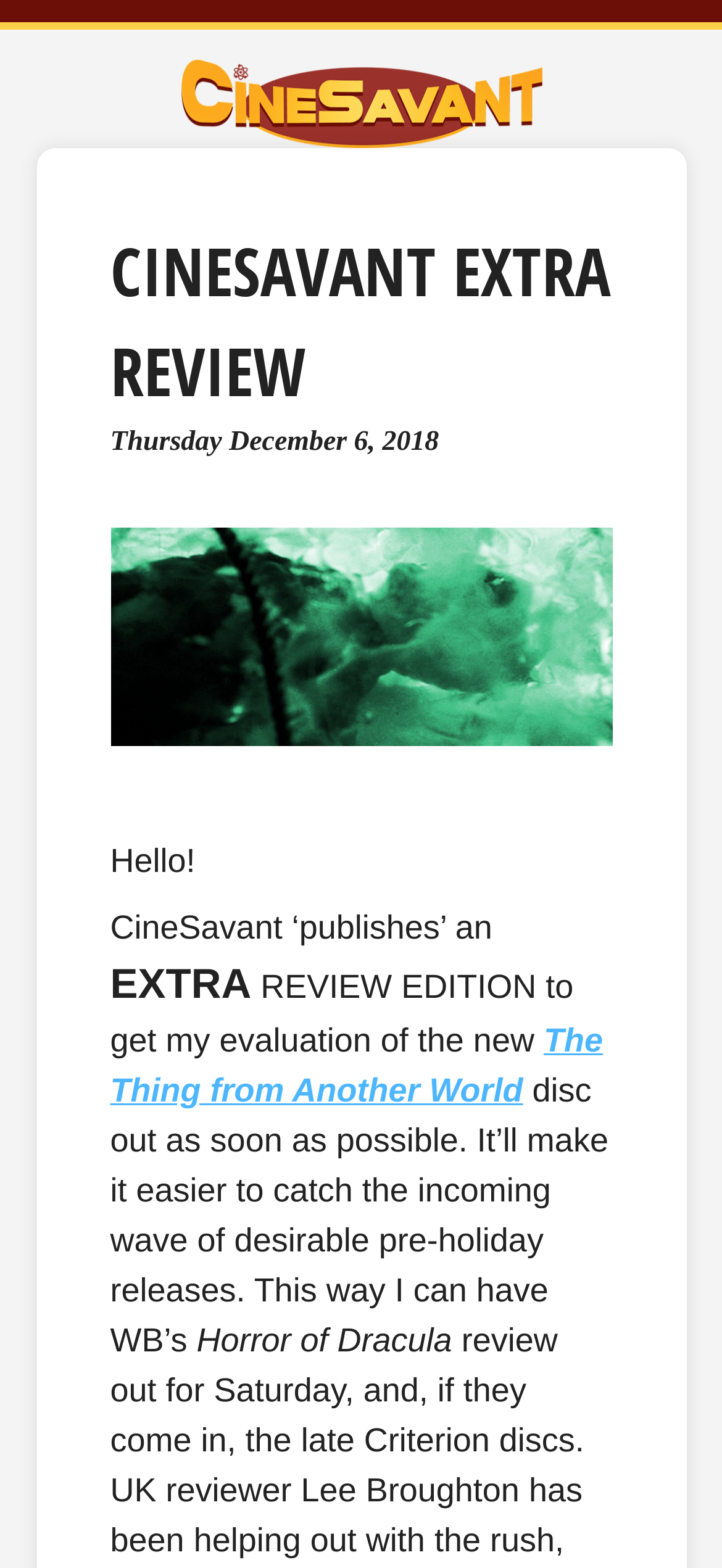What is the other movie mentioned in the review?
Answer the question with as much detail as you can, using the image as a reference.

The other movie mentioned in the review is obtained from the static text element located at the bottom of the webpage, which reads 'Horror of Dracula'.